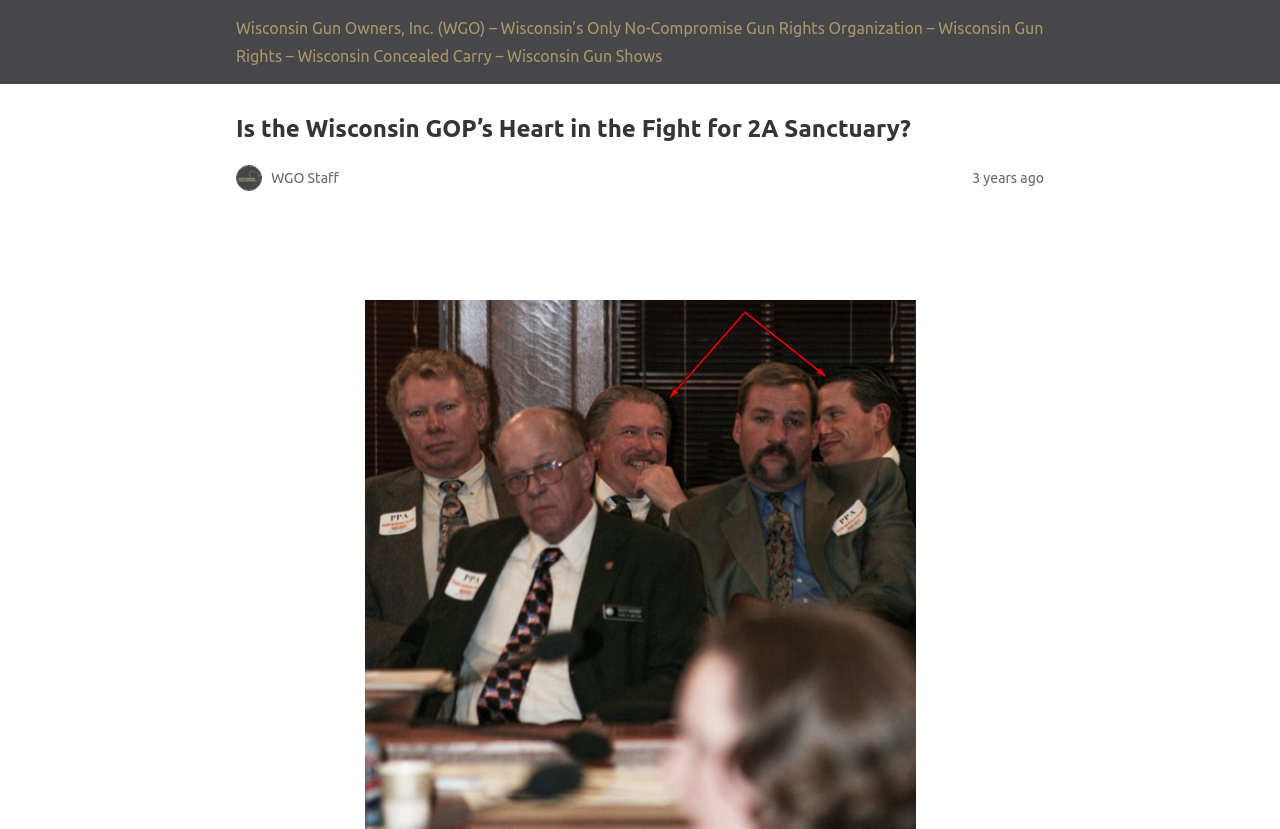Is there an image in the article?
Offer a detailed and exhaustive answer to the question.

There is an image in the article, which is located below the header and is described as 'WGO Staff'.